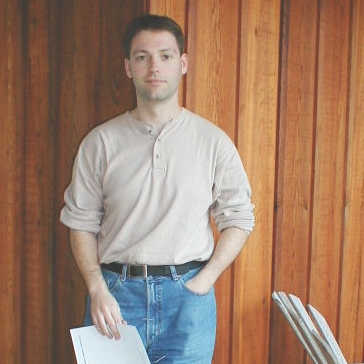What is the dominant color of the man's pants?
Use the screenshot to answer the question with a single word or phrase.

Blue